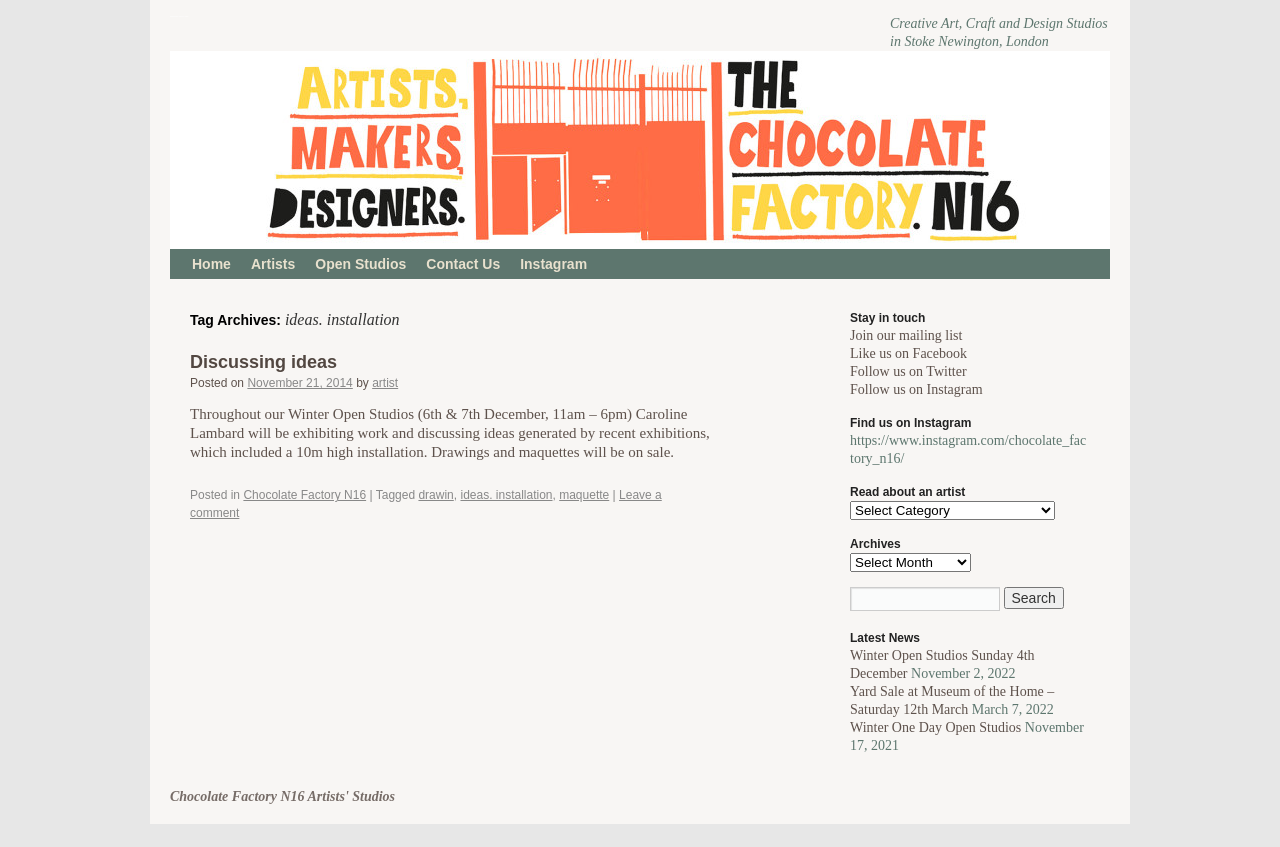Predict the bounding box coordinates of the UI element that matches this description: "Join our mailing list". The coordinates should be in the format [left, top, right, bottom] with each value between 0 and 1.

[0.664, 0.387, 0.752, 0.405]